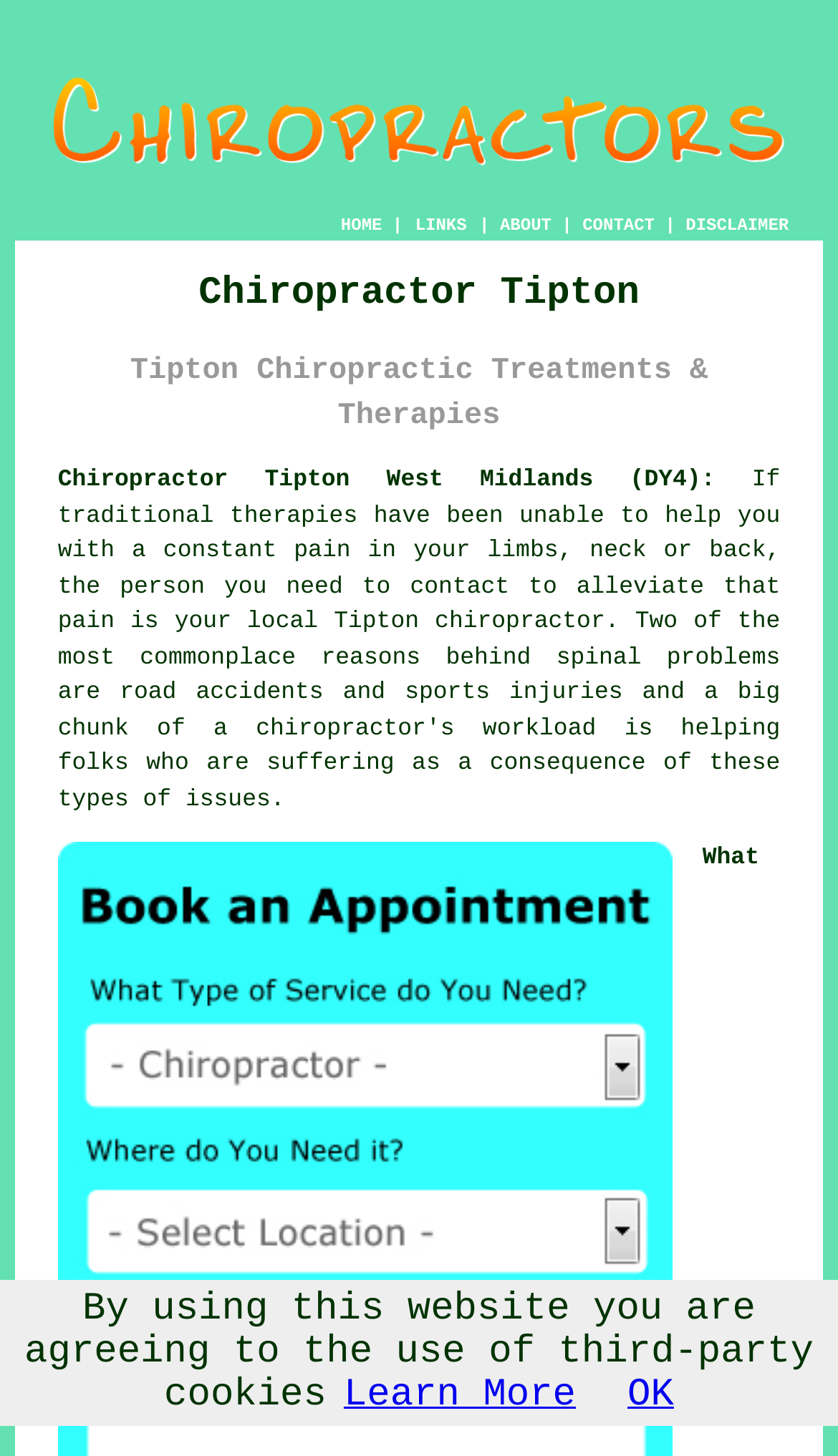Please reply to the following question with a single word or a short phrase:
What is the profession of the person being searched?

Chiropractor